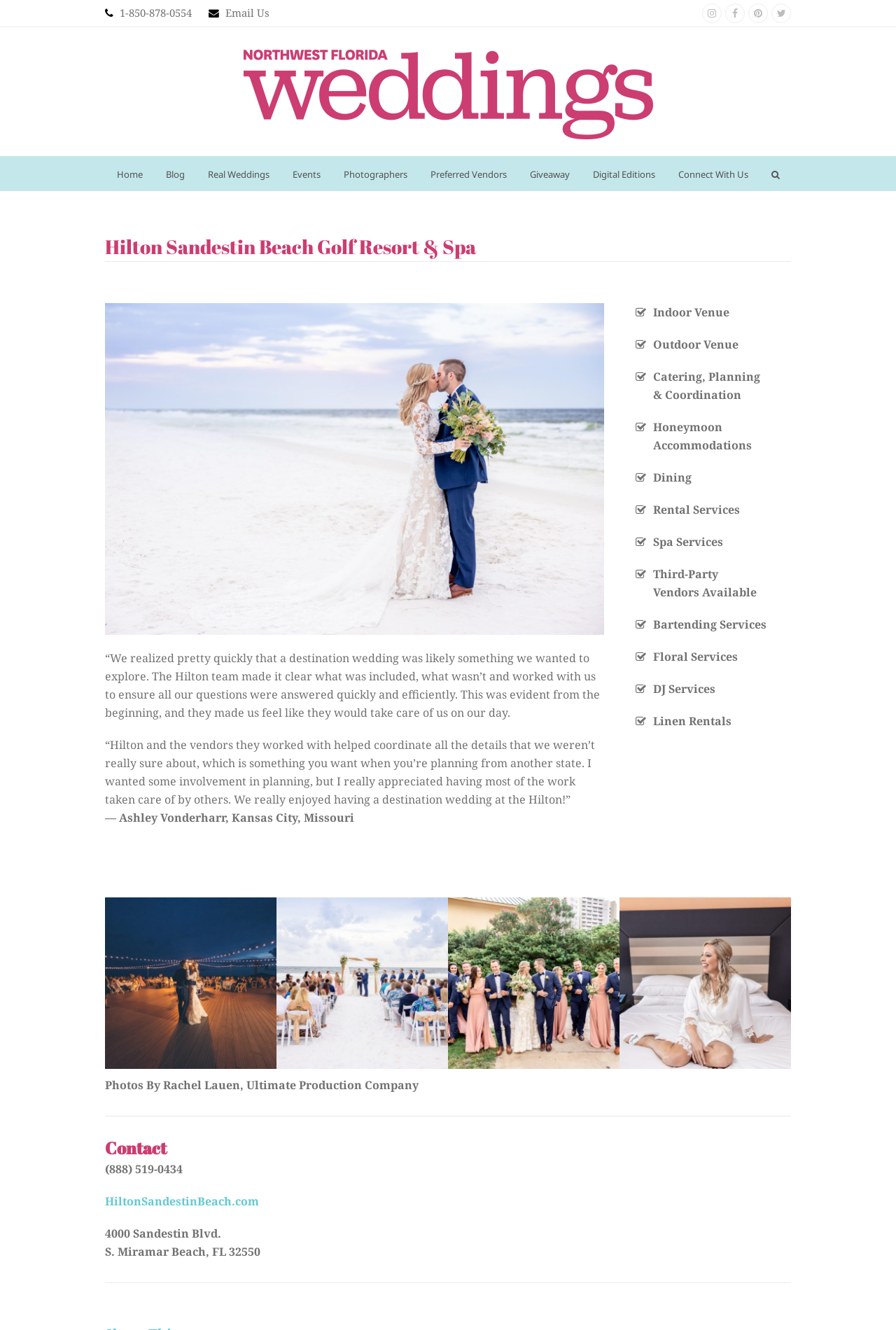Could you indicate the bounding box coordinates of the region to click in order to complete this instruction: "Check the 'Instagram' social media".

[0.784, 0.003, 0.805, 0.017]